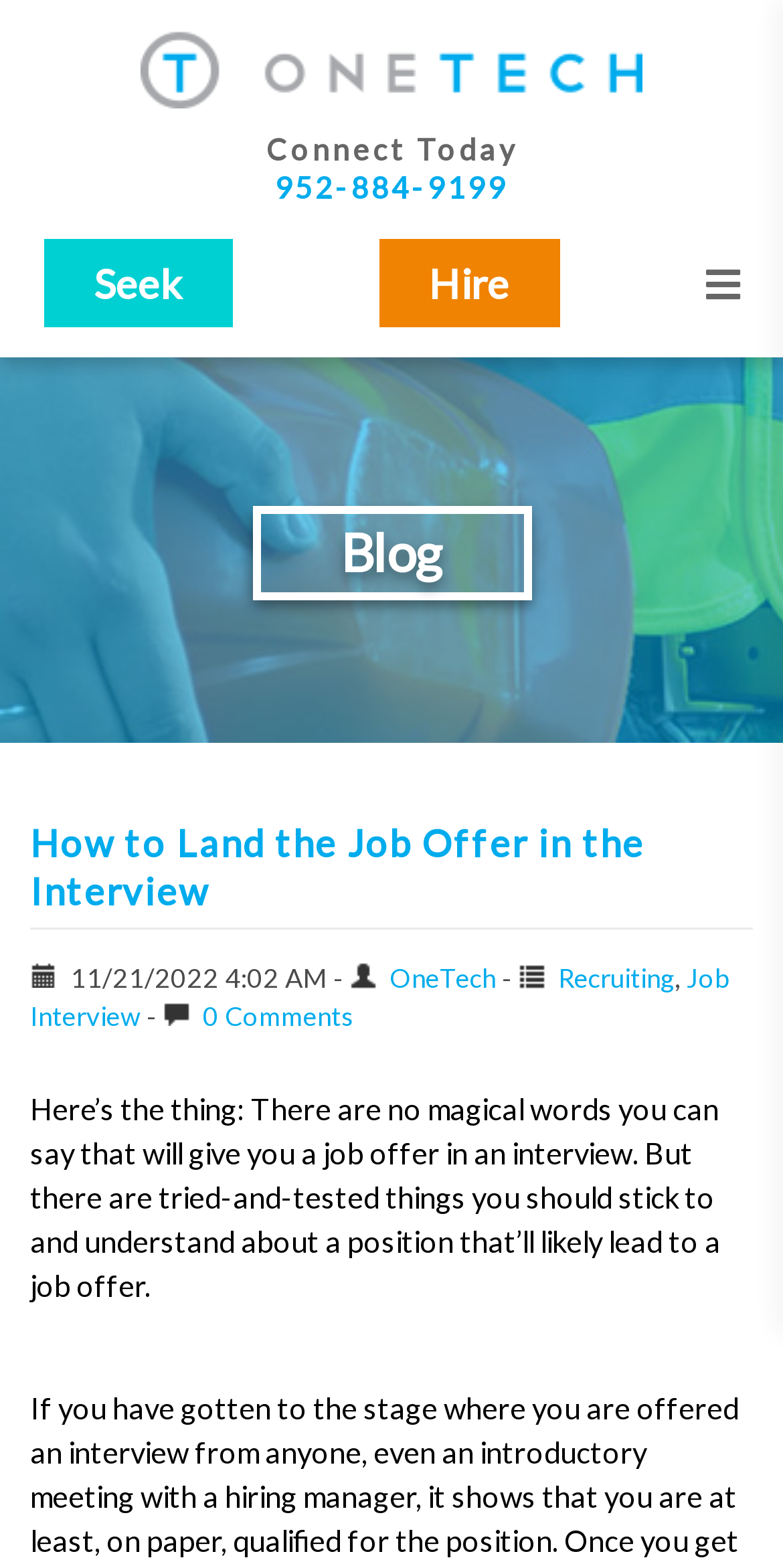Answer the following query with a single word or phrase:
How many links are in the top navigation bar?

4